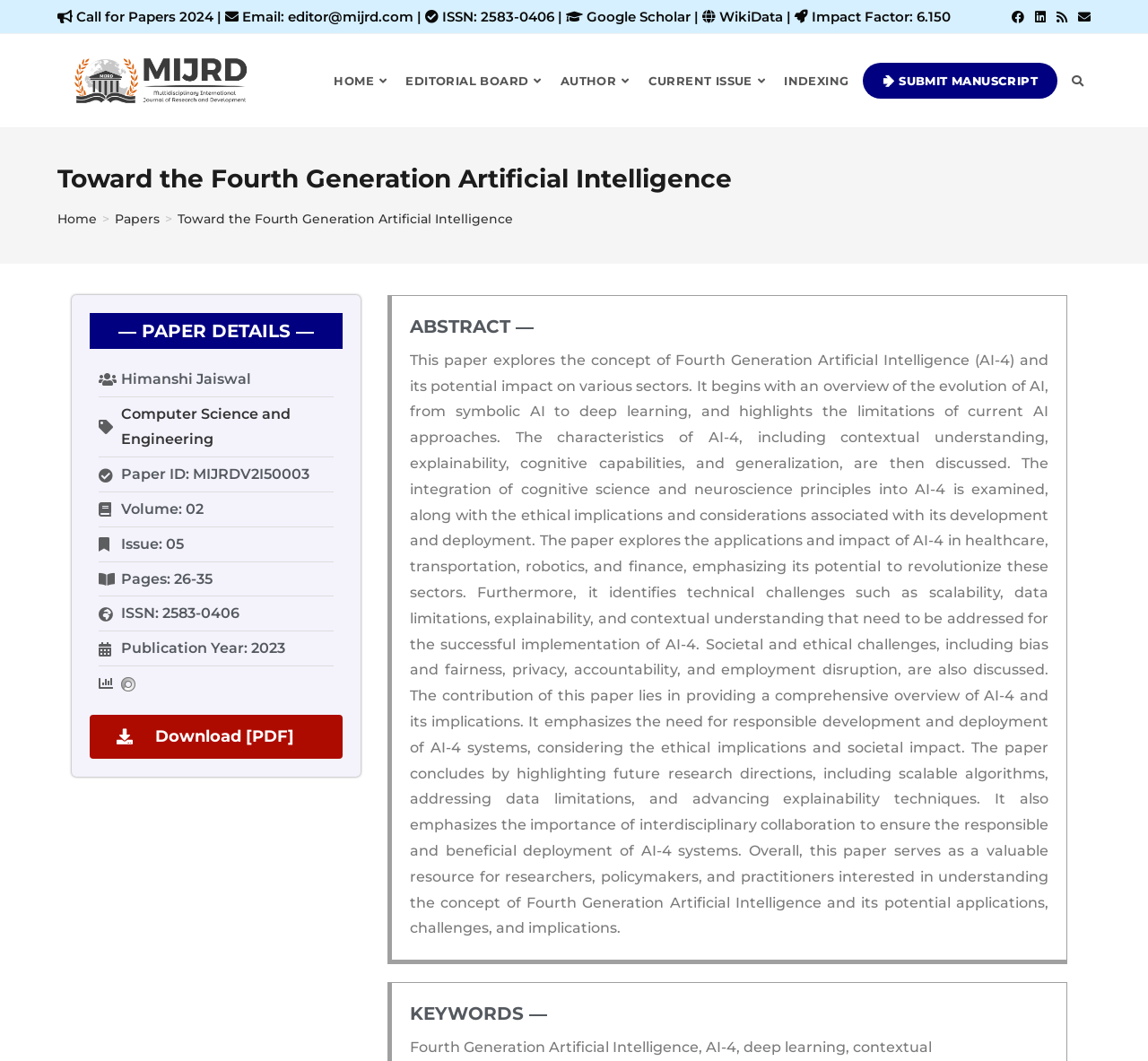Find the bounding box coordinates of the element's region that should be clicked in order to follow the given instruction: "Click on Call for Papers 2024". The coordinates should consist of four float numbers between 0 and 1, i.e., [left, top, right, bottom].

[0.066, 0.008, 0.186, 0.024]